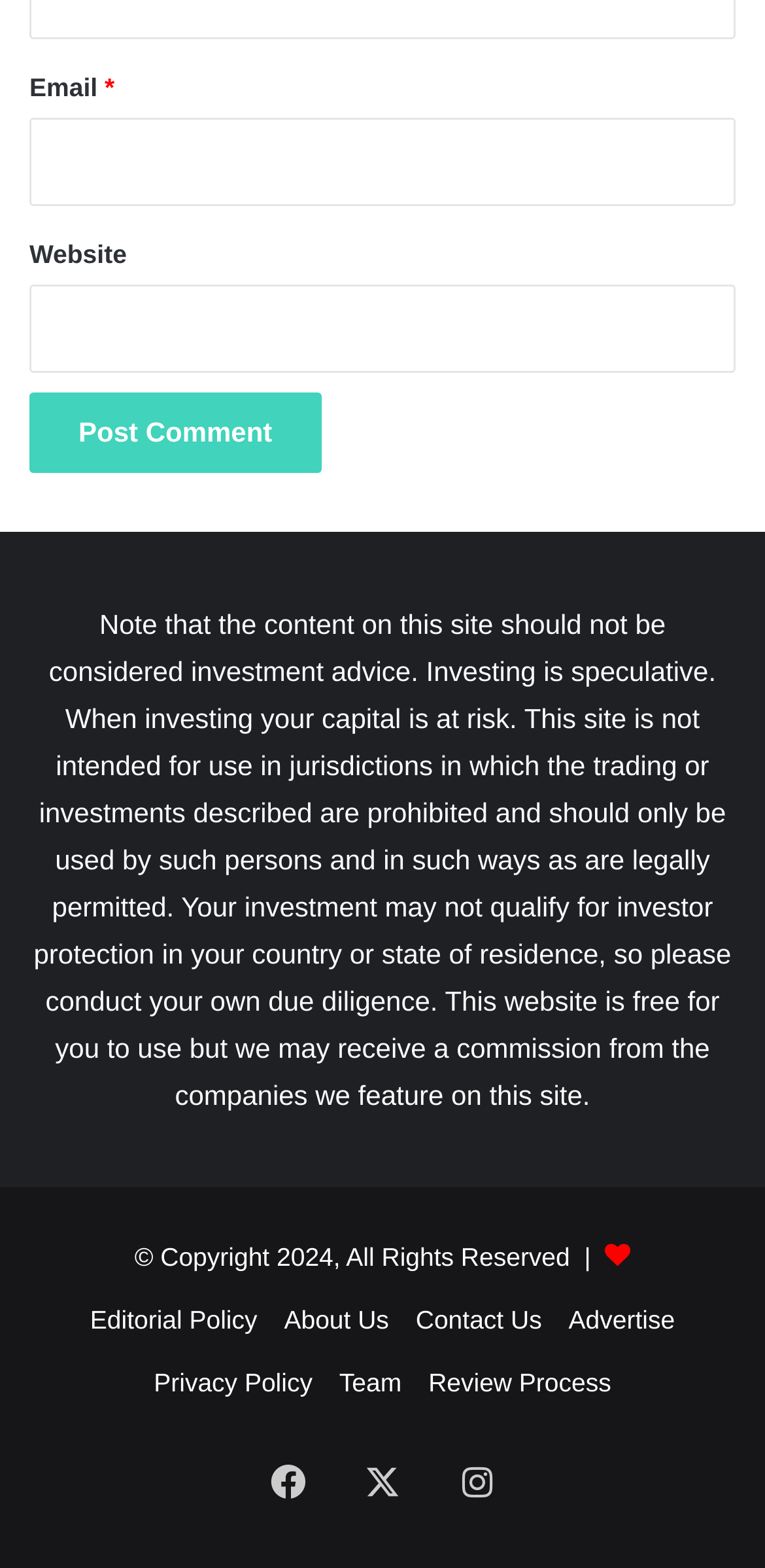Review the image closely and give a comprehensive answer to the question: How many social media links are available?

There are three social media links available at the bottom of the page, which are Facebook, Instagram, and an unknown platform represented by the 'X' icon.